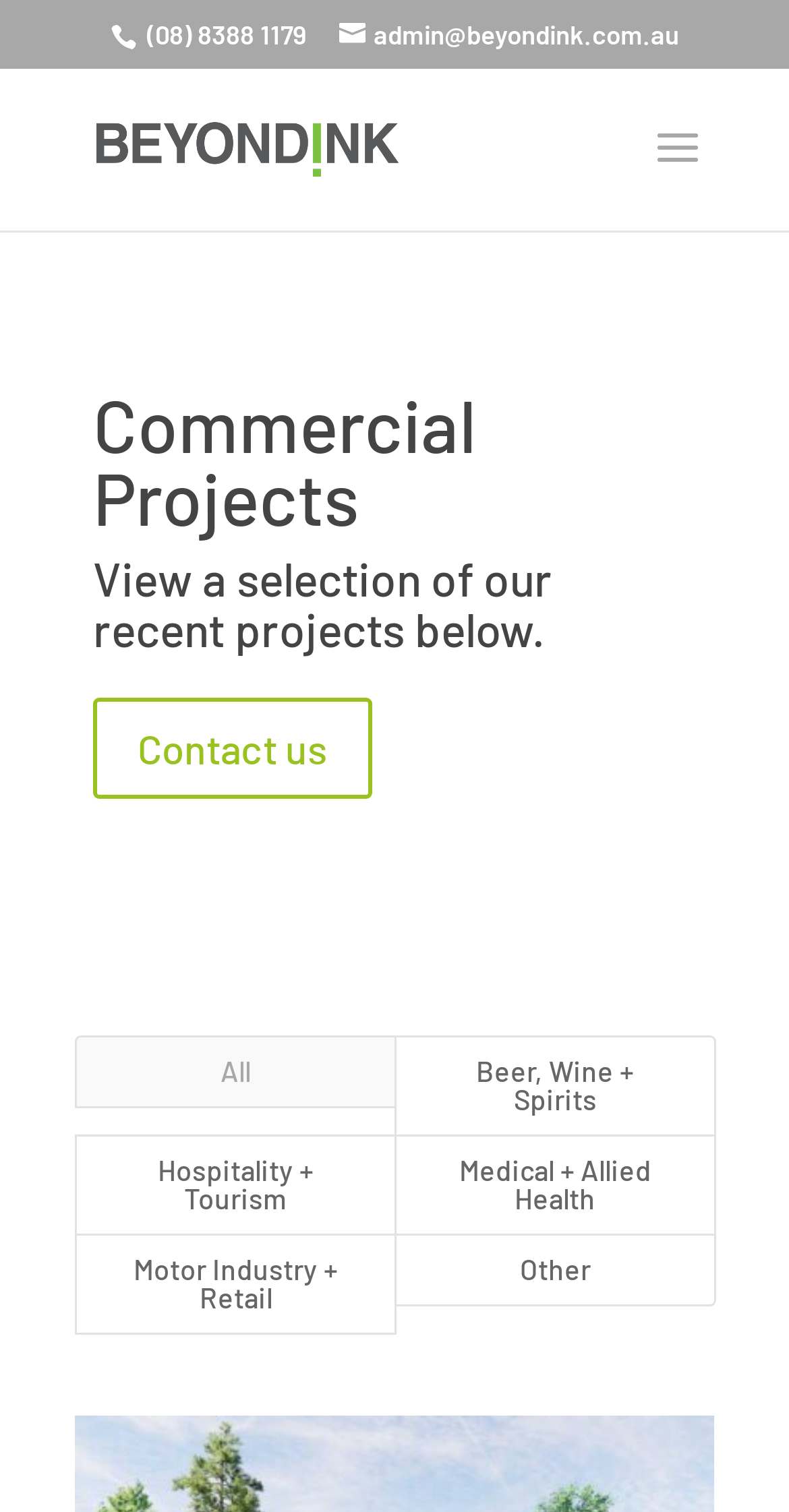What is the phone number on the webpage?
Please respond to the question thoroughly and include all relevant details.

I found the phone number '08 8388 1179' in the StaticText element at the top of the webpage.